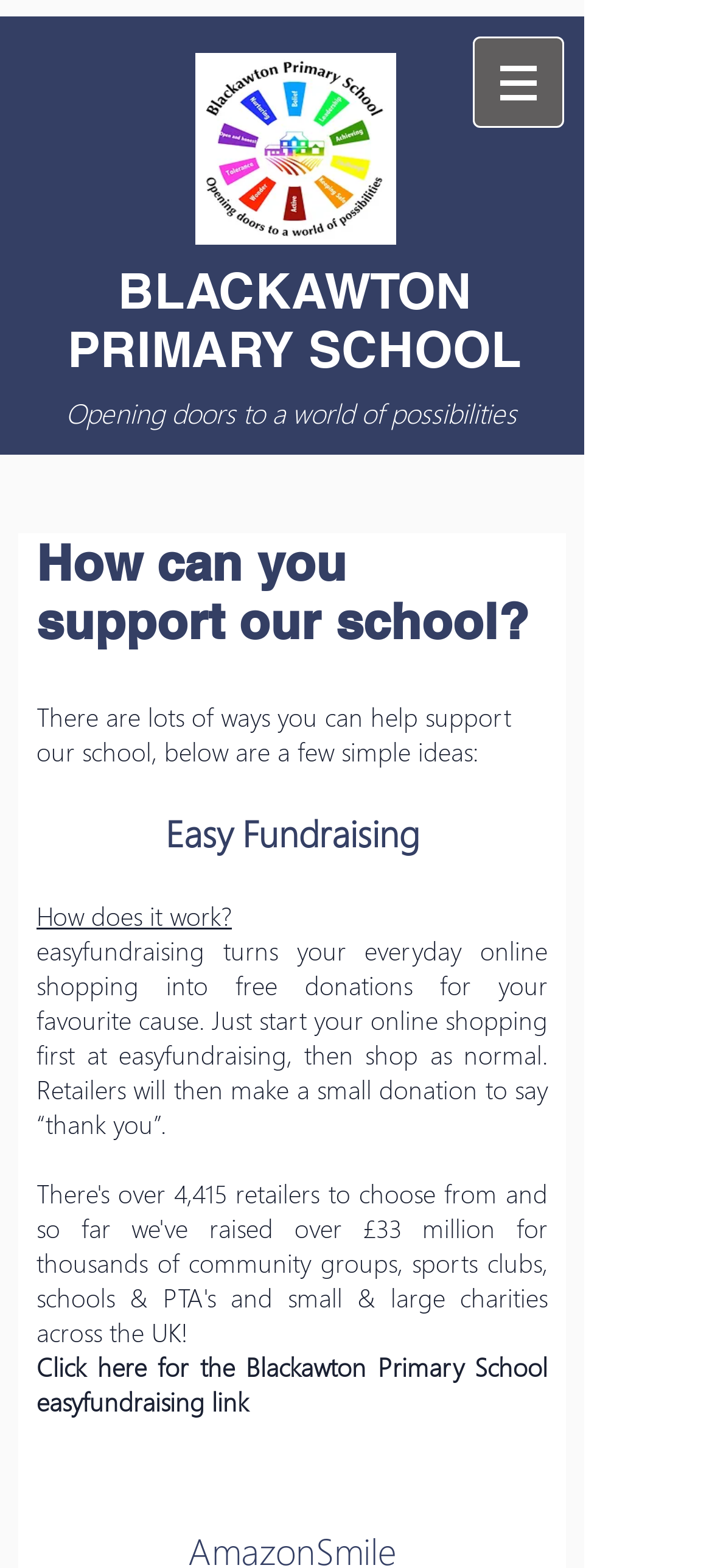What is the main way to navigate the website?
Please utilize the information in the image to give a detailed response to the question.

The main way to navigate the website is through the navigation element 'Site' which is located at the top right of the webpage and has a dropdown menu.